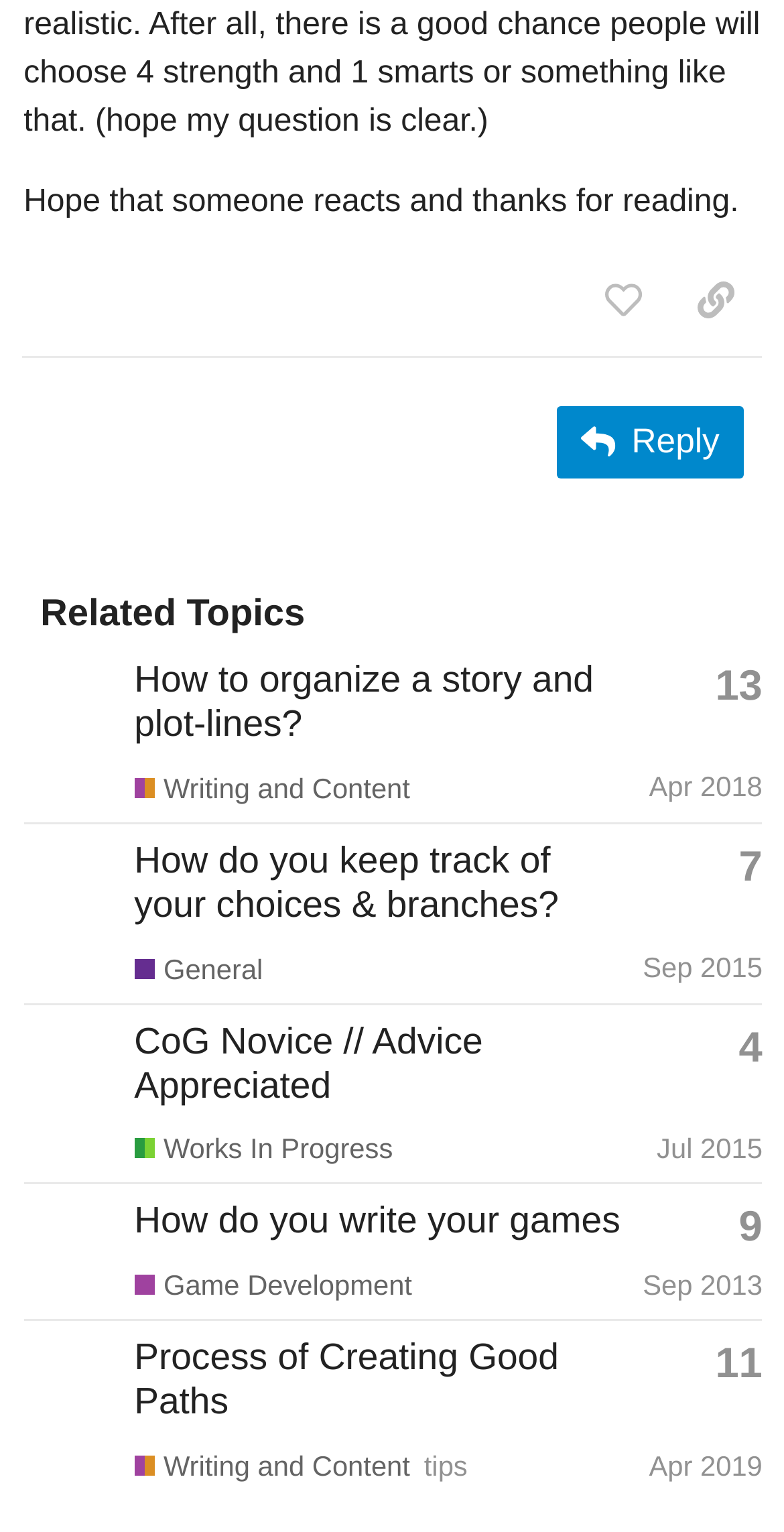Respond to the question below with a single word or phrase:
What is the topic of the discussion in the 'Related Topics' section?

Writing and Content